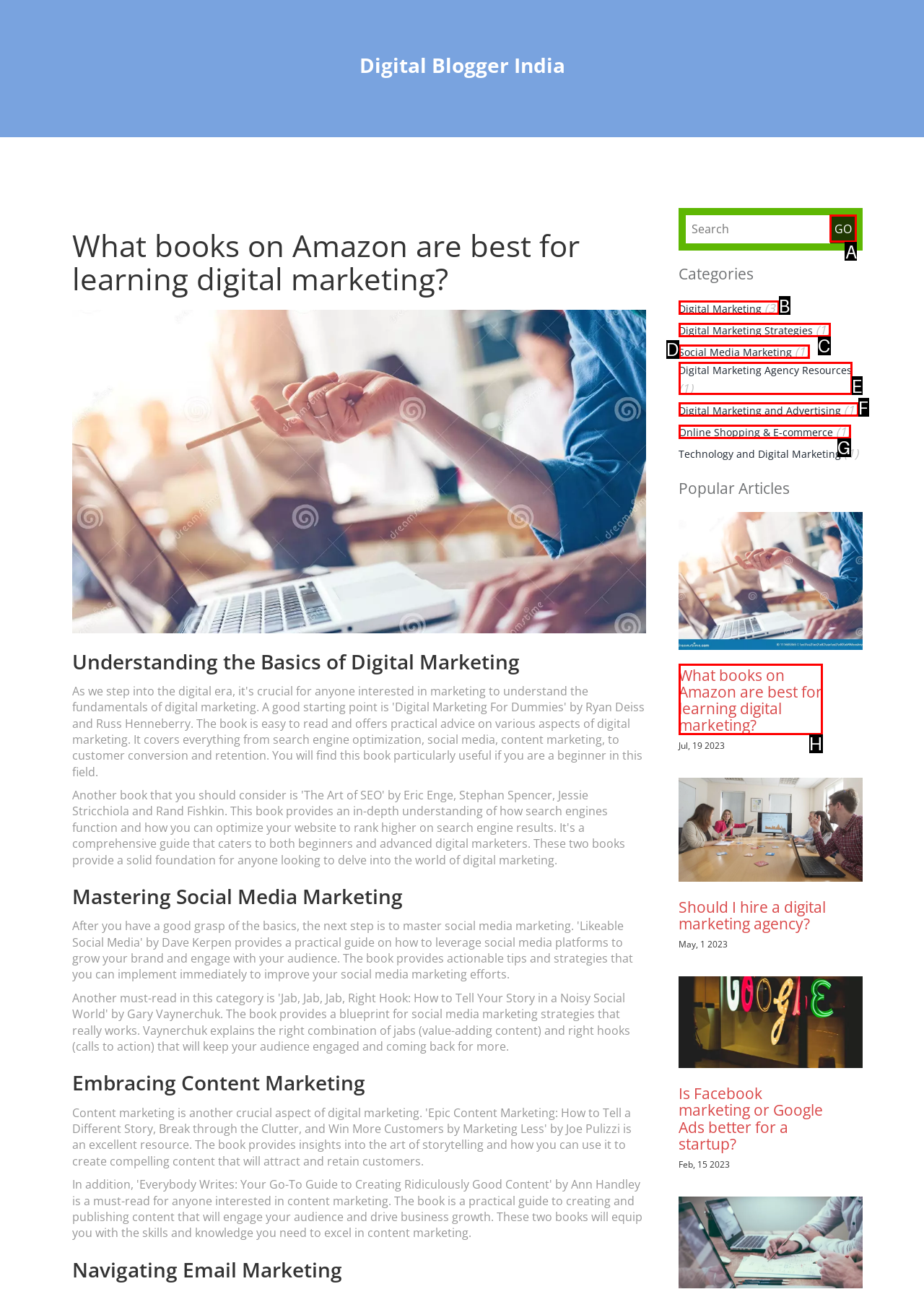Which HTML element among the options matches this description: Health? Answer with the letter representing your choice.

None